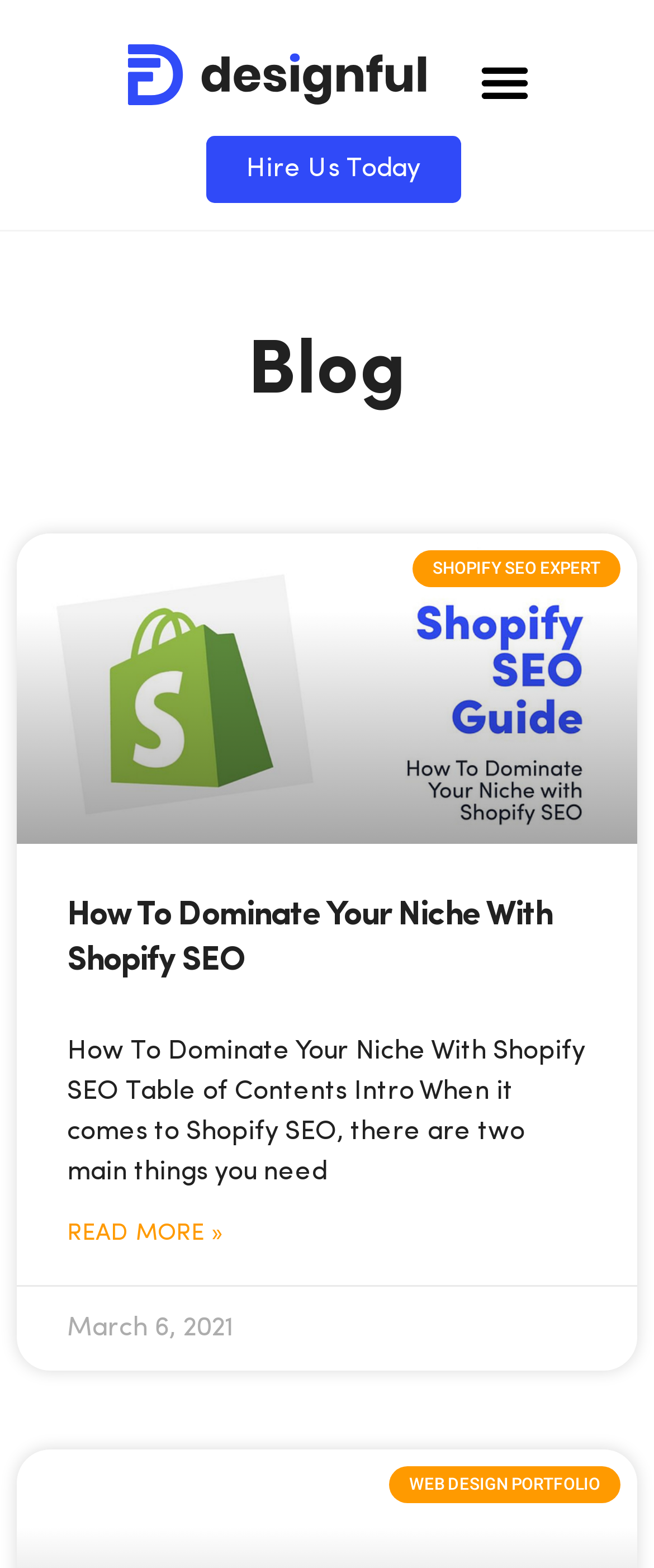Find the bounding box coordinates of the UI element according to this description: "Menu".

[0.714, 0.028, 0.83, 0.076]